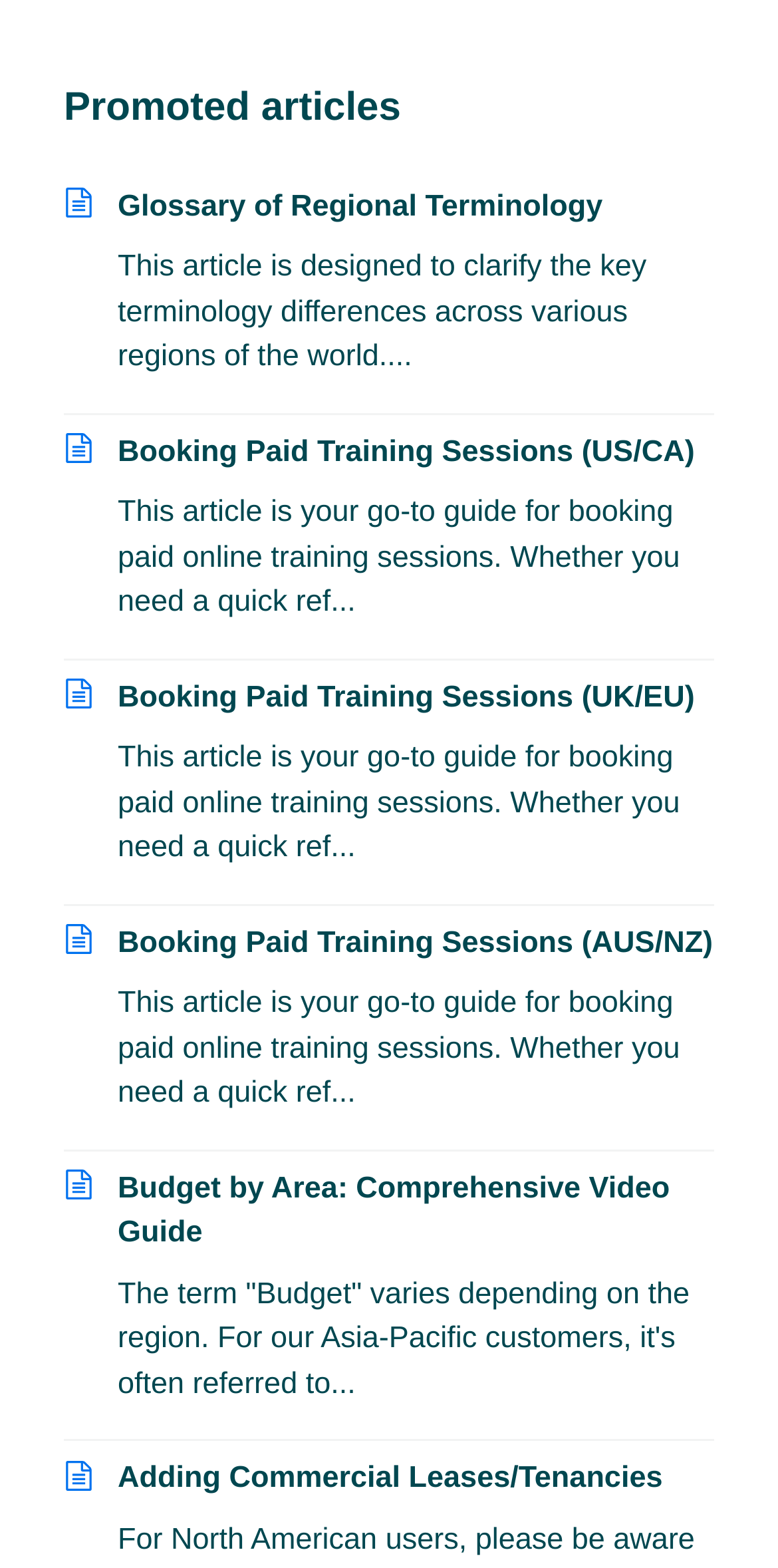What is the topic of the first article?
Could you please answer the question thoroughly and with as much detail as possible?

The first article is a link with the text 'Glossary of Regional Terminology', which suggests that the topic of this article is about explaining regional terminology differences.